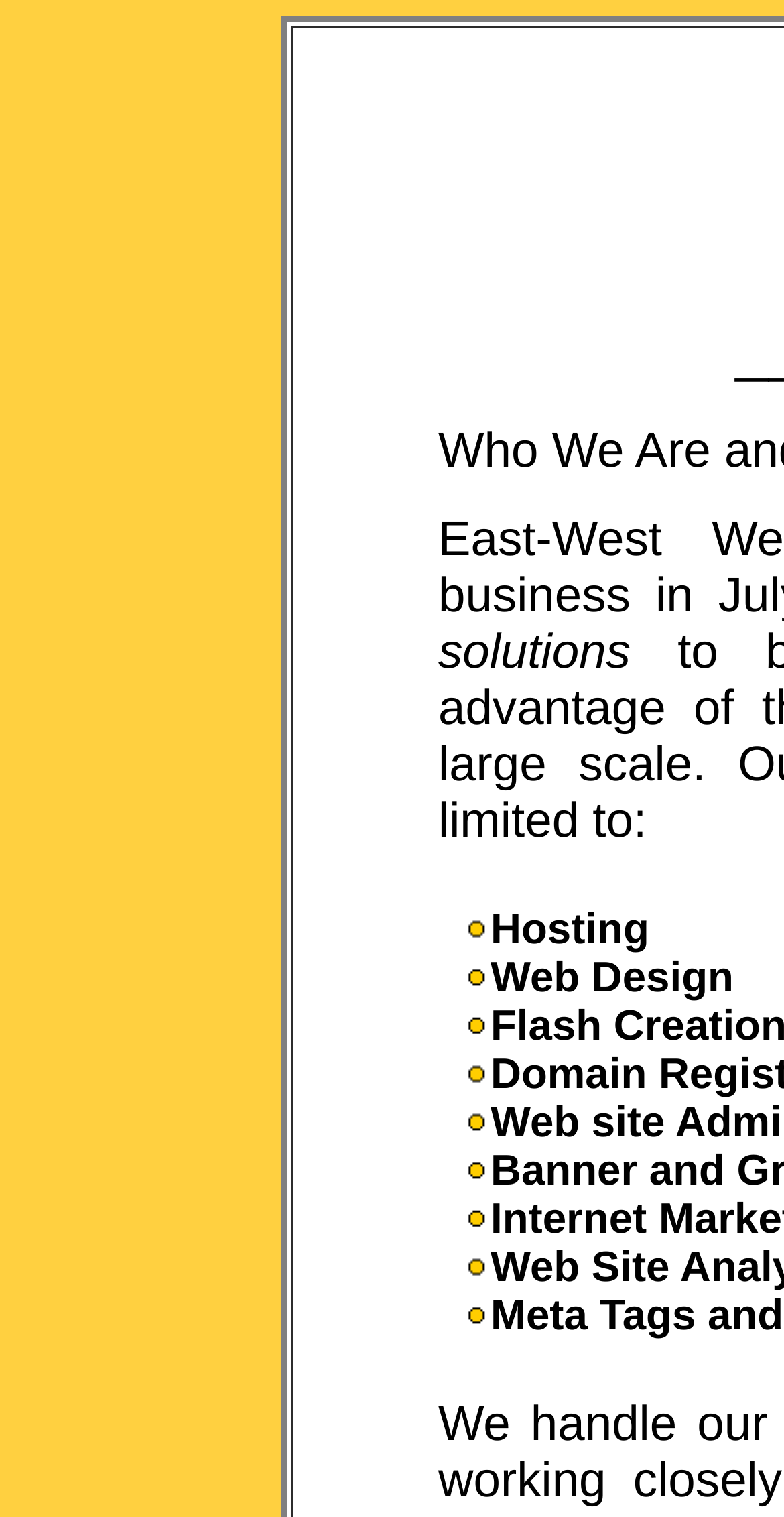Elaborate on the webpage's design and content in a detailed caption.

The webpage is about East-West Web Solutions, a company that offers solutions for businesses interested in creating a web presence. At the top of the page, there is a logo or branding element, represented by a series of seven identical images aligned horizontally, taking up a small portion of the top section. 

Below the logo, there is a prominent header text "Web Design" that spans almost the entire width of the page, indicating that web design is a key service offered by the company.